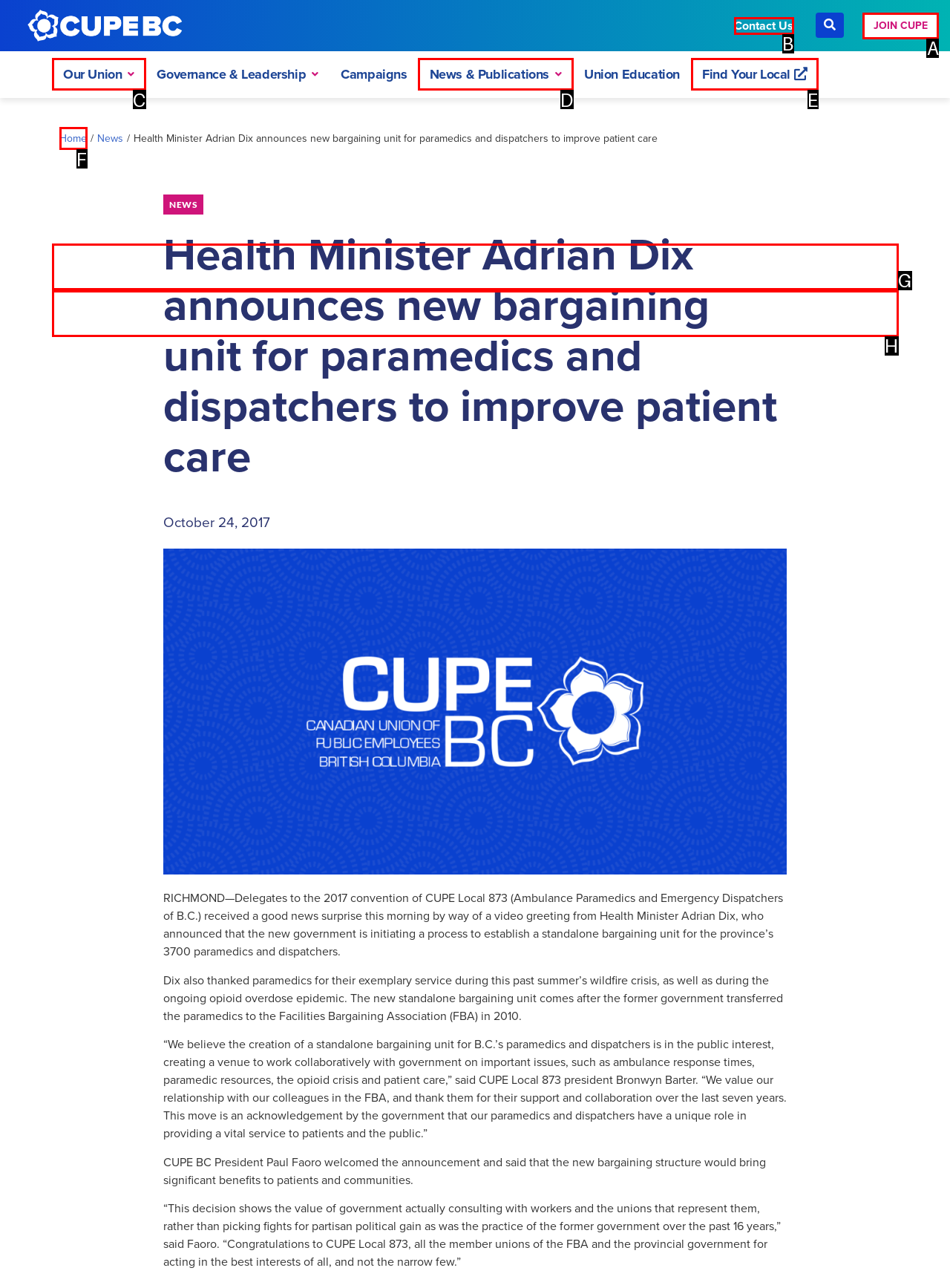Select the appropriate letter to fulfill the given instruction: Click the 'JOIN CUPE' button
Provide the letter of the correct option directly.

A